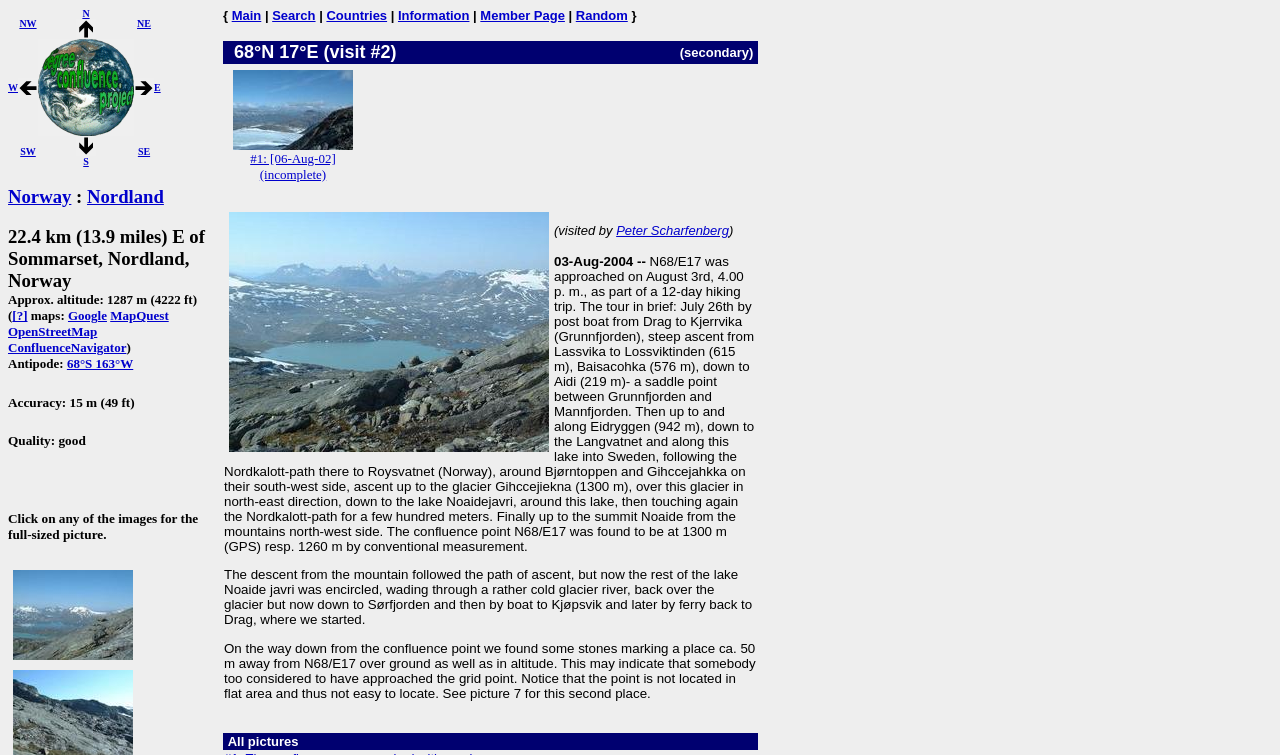What is the direction of the glacier river waded through during the descent?
Answer the question with a detailed and thorough explanation.

During the descent, a cold glacier river was waded through, which is mentioned in the text as part of the route taken after encircling the lake Noaidejavri.